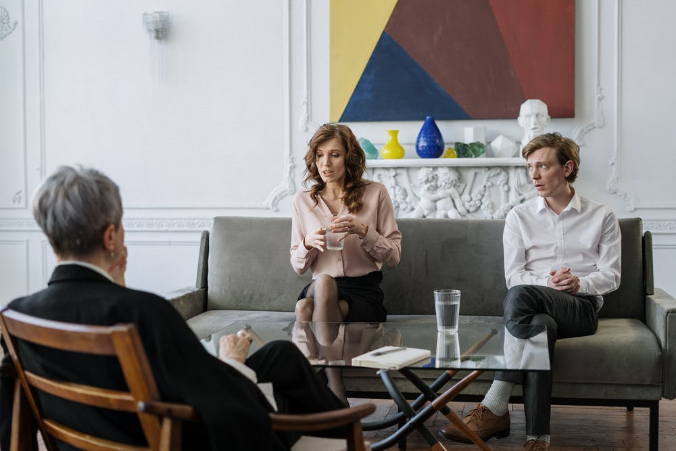Provide a comprehensive description of the image.

In a modern, elegantly designed room, three individuals are engaged in a serious discussion. A woman with long, flowing hair, dressed in a soft pink blouse and black skirt, sits on a gray sofa, holding a glass in her hands as she speaks. Next to her, a man in a white shirt with rolled sleeves appears attentive, seated on the same couch. Opposite them, a mature woman, with short gray hair and dressed in black, listens intently, taking notes. The backdrop features a striking piece of artwork composed of geometric shapes in bold colors, along with decorative vases on a mantelpiece that adds a touch of sophistication to the setting. The atmosphere suggests a professional meeting, possibly discussing matters related to estate planning or an important personal issue, reflecting a moment of thoughtful dialogue and consultation.